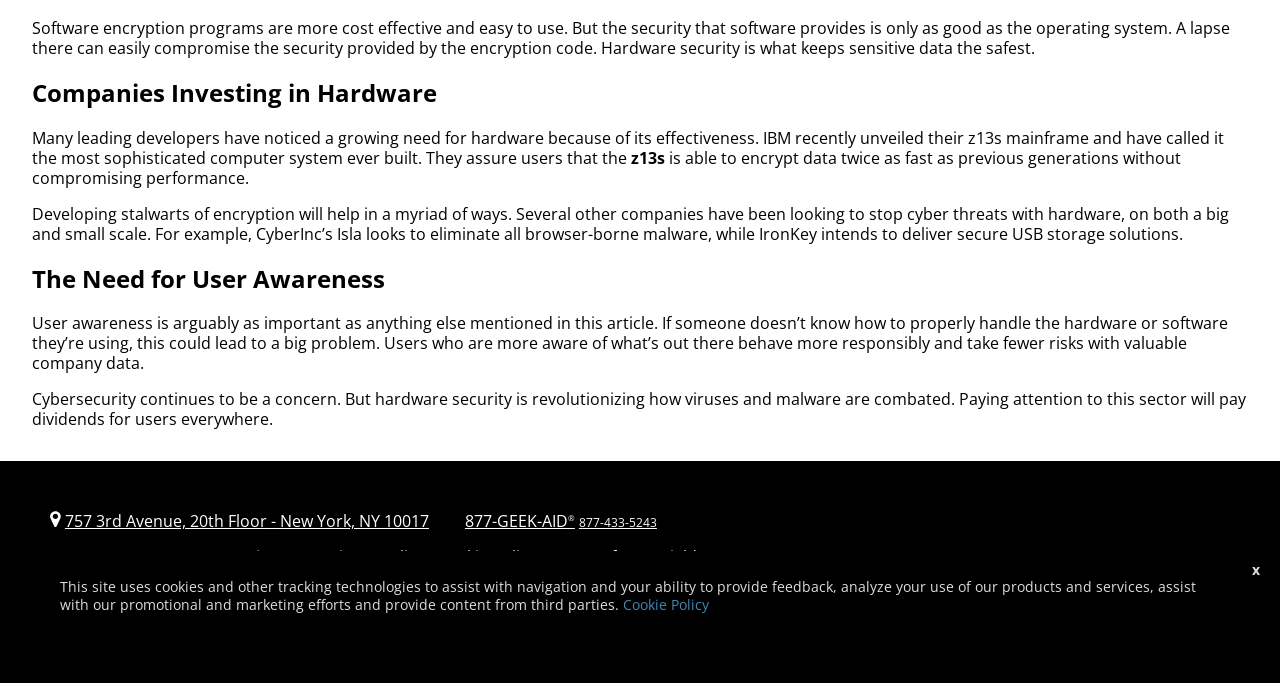Bounding box coordinates should be provided in the format (top-left x, top-left y, bottom-right x, bottom-right y) with all values between 0 and 1. Identify the bounding box for this UI element: 877-433-5243

[0.452, 0.753, 0.513, 0.778]